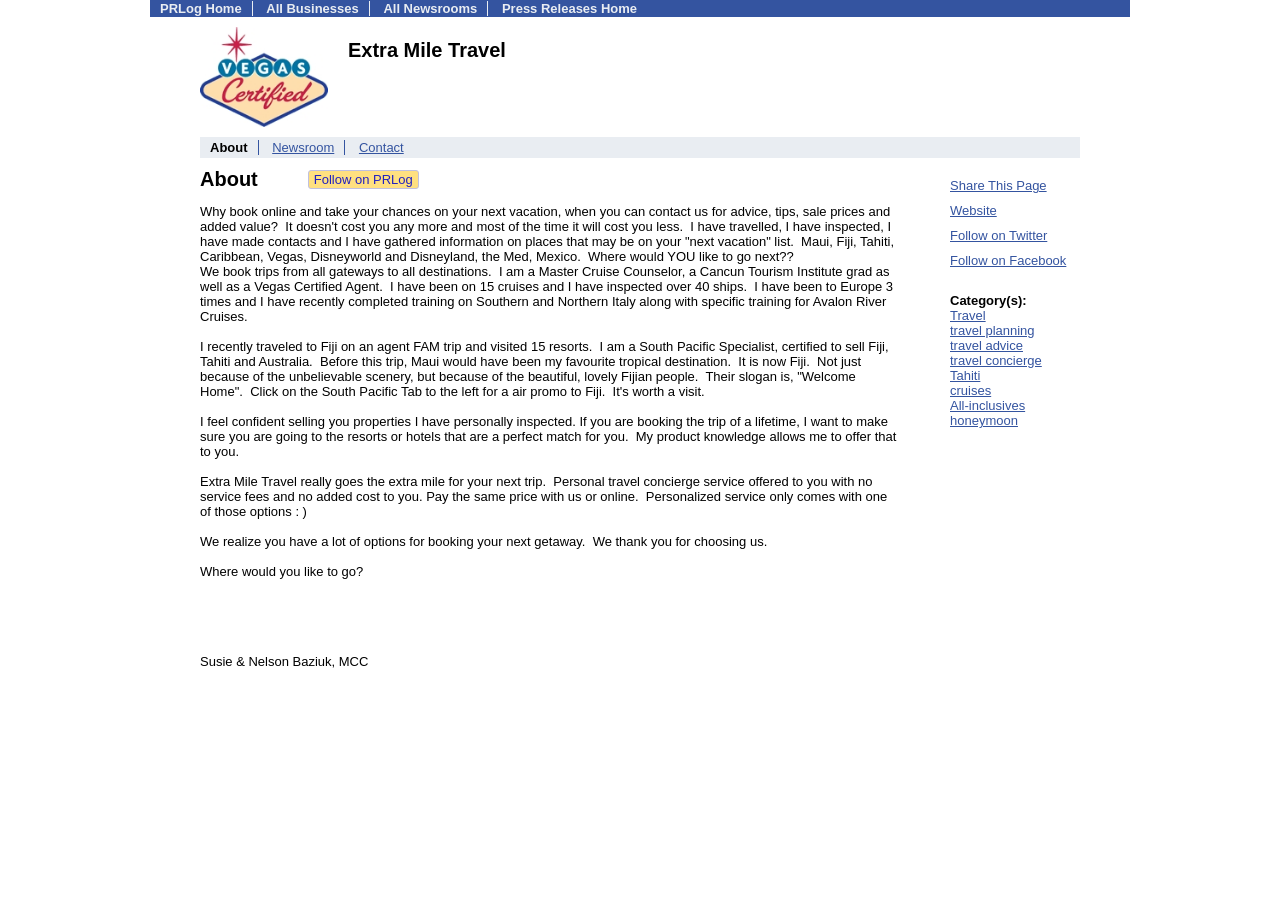Show the bounding box coordinates of the region that should be clicked to follow the instruction: "Click on PRLog Home."

[0.125, 0.001, 0.189, 0.017]